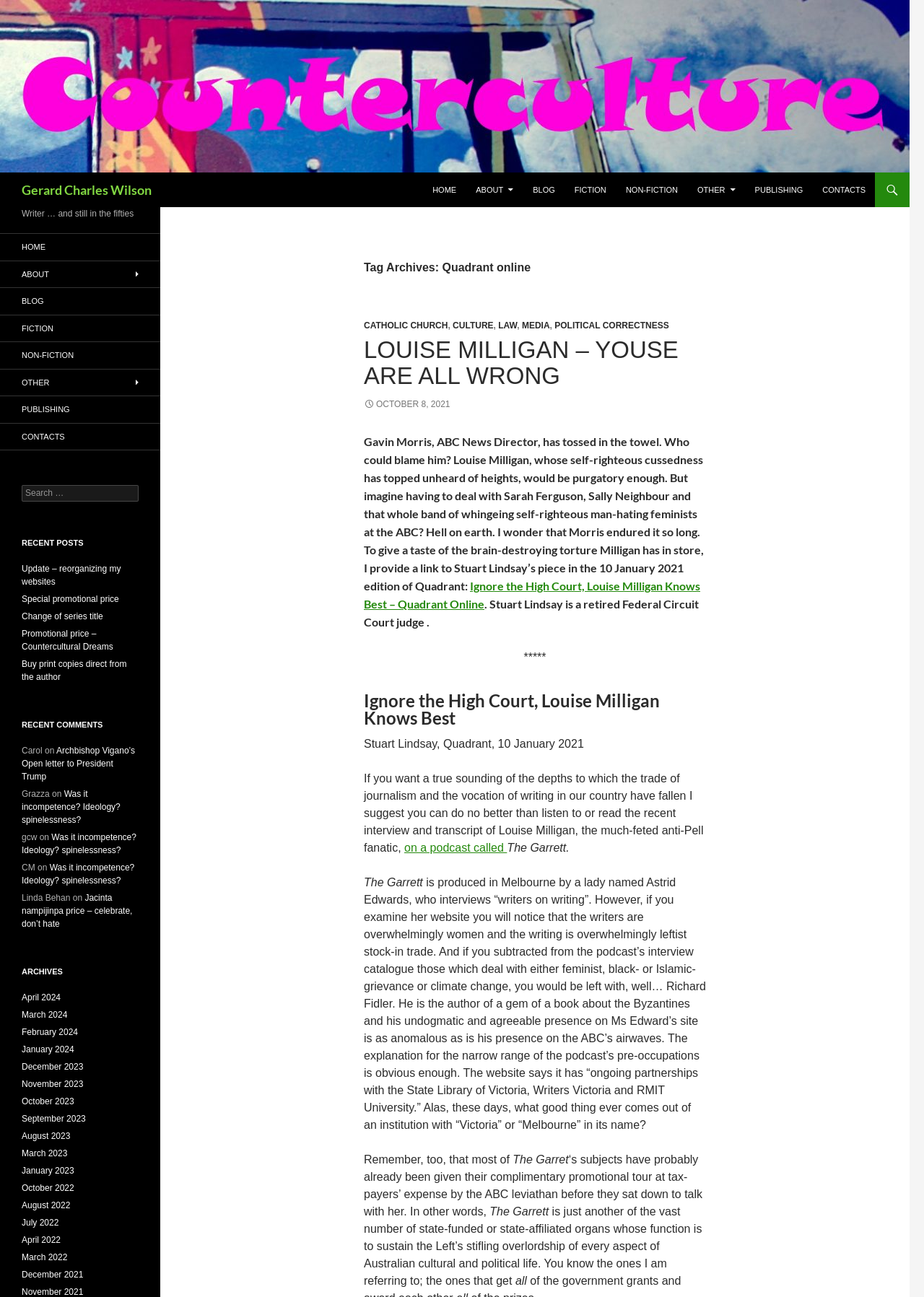Identify the bounding box coordinates for the UI element described as: "About". The coordinates should be provided as four floats between 0 and 1: [left, top, right, bottom].

[0.0, 0.201, 0.173, 0.221]